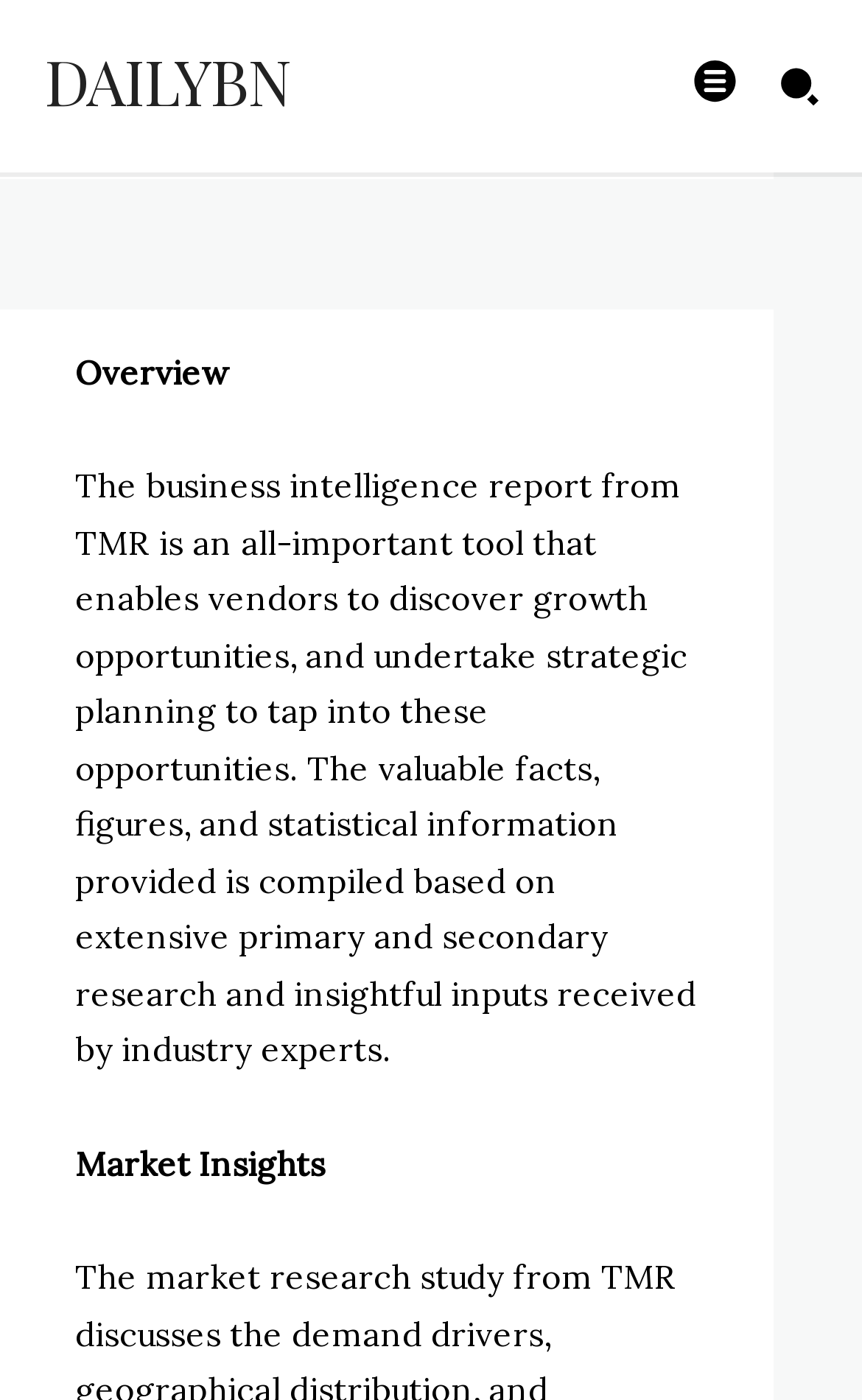What is the category of the report?
Answer the question using a single word or phrase, according to the image.

Subsea Switchgear Market